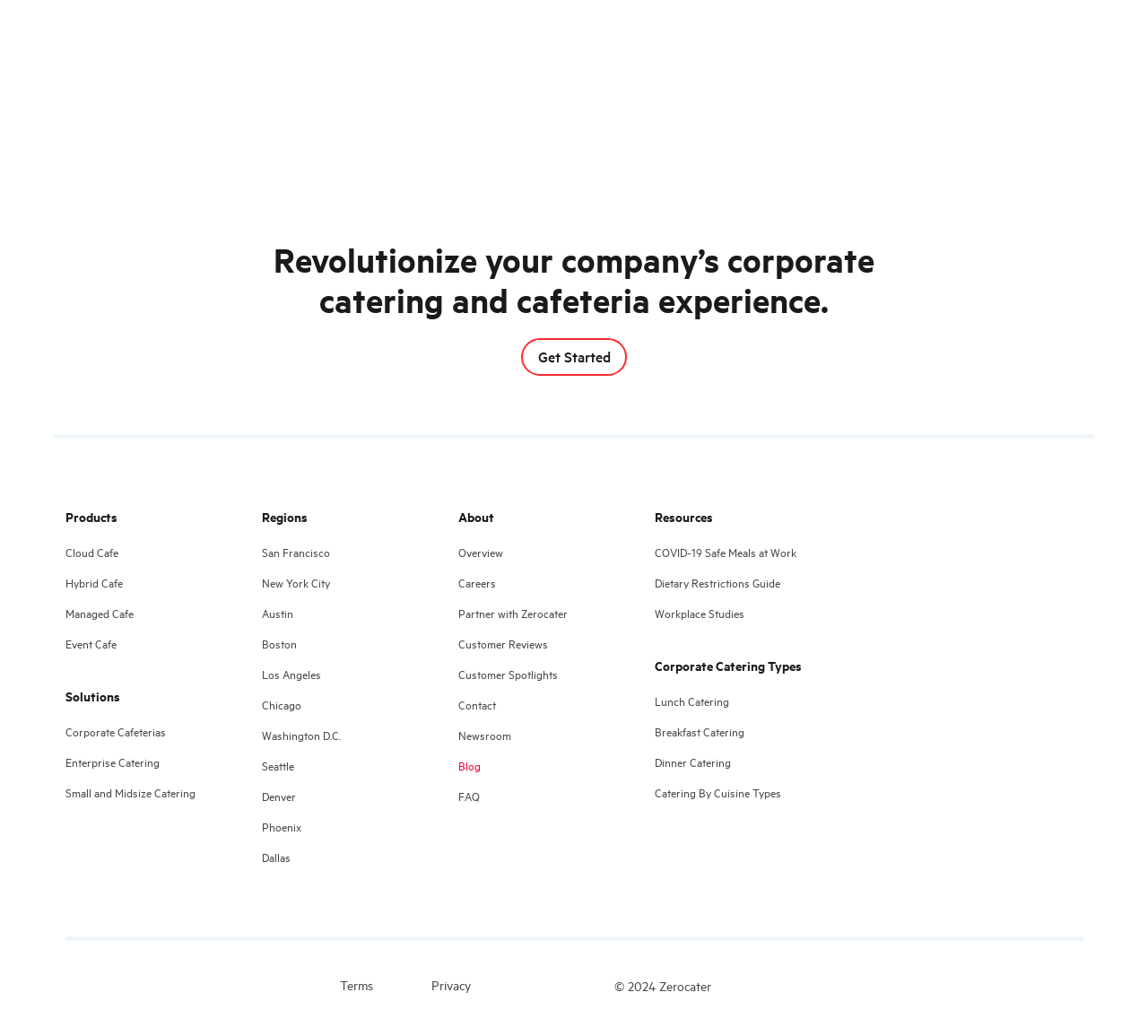Predict the bounding box of the UI element based on the description: "Workplace Studies". The coordinates should be four float numbers between 0 and 1, formatted as [left, top, right, bottom].

[0.57, 0.578, 0.648, 0.604]